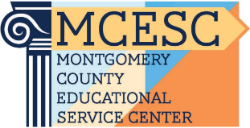Answer the question briefly using a single word or phrase: 
What is the color palette of the logo?

soft blues and warm oranges